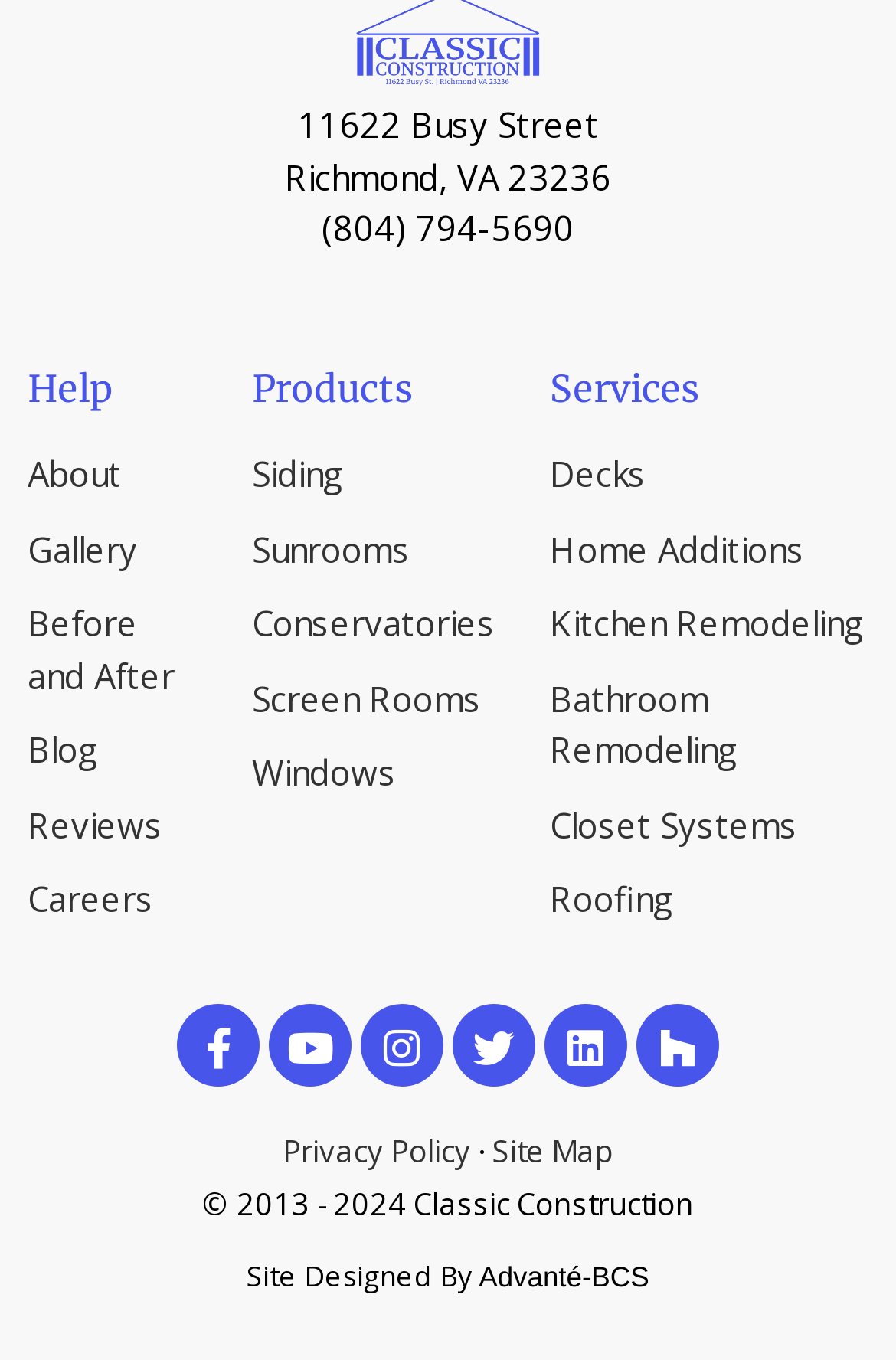What social media platforms can you find the company on?
Please use the image to provide a one-word or short phrase answer.

Facebook, YouTube, Houzz